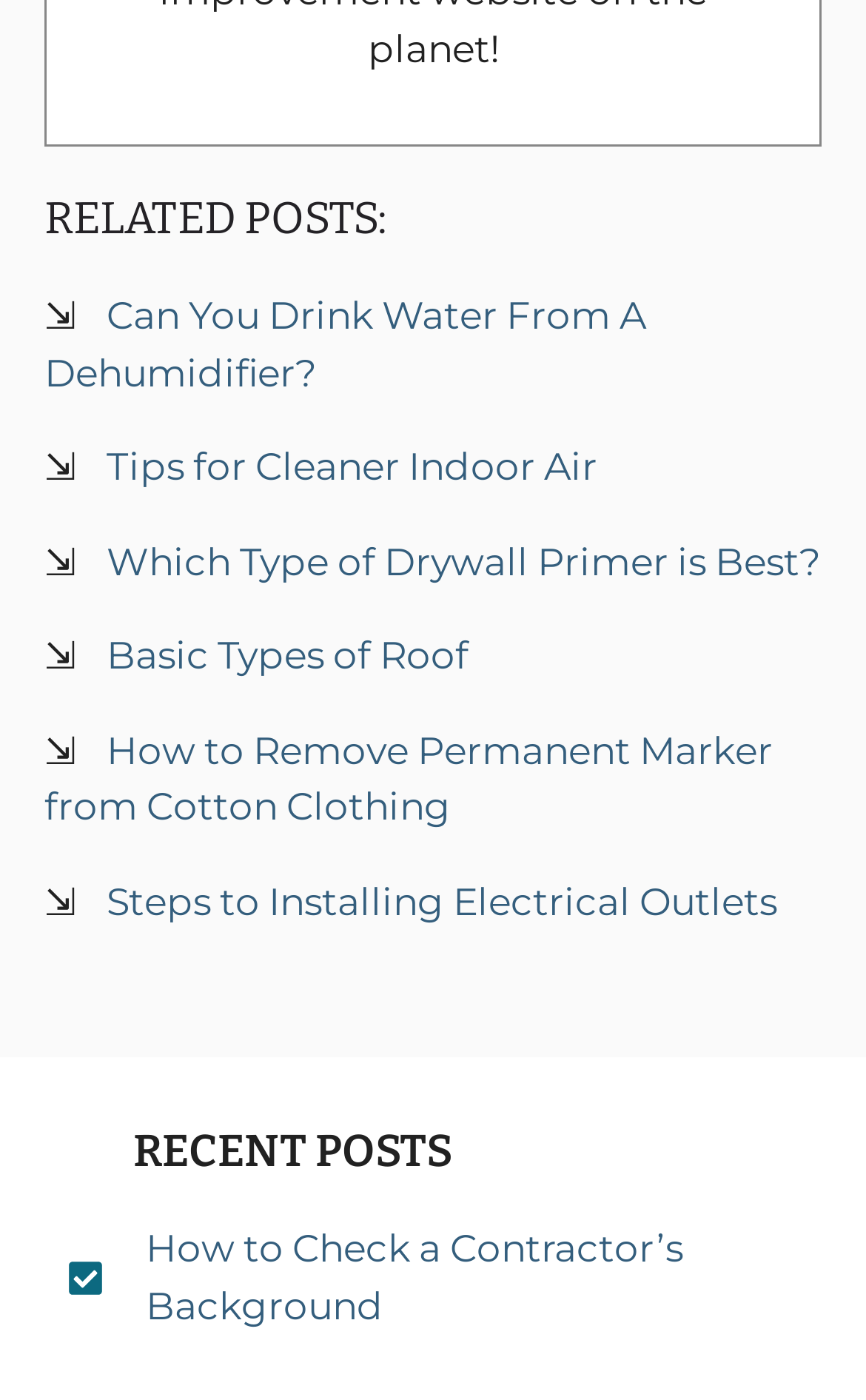How many related posts are there?
Please answer using one word or phrase, based on the screenshot.

6